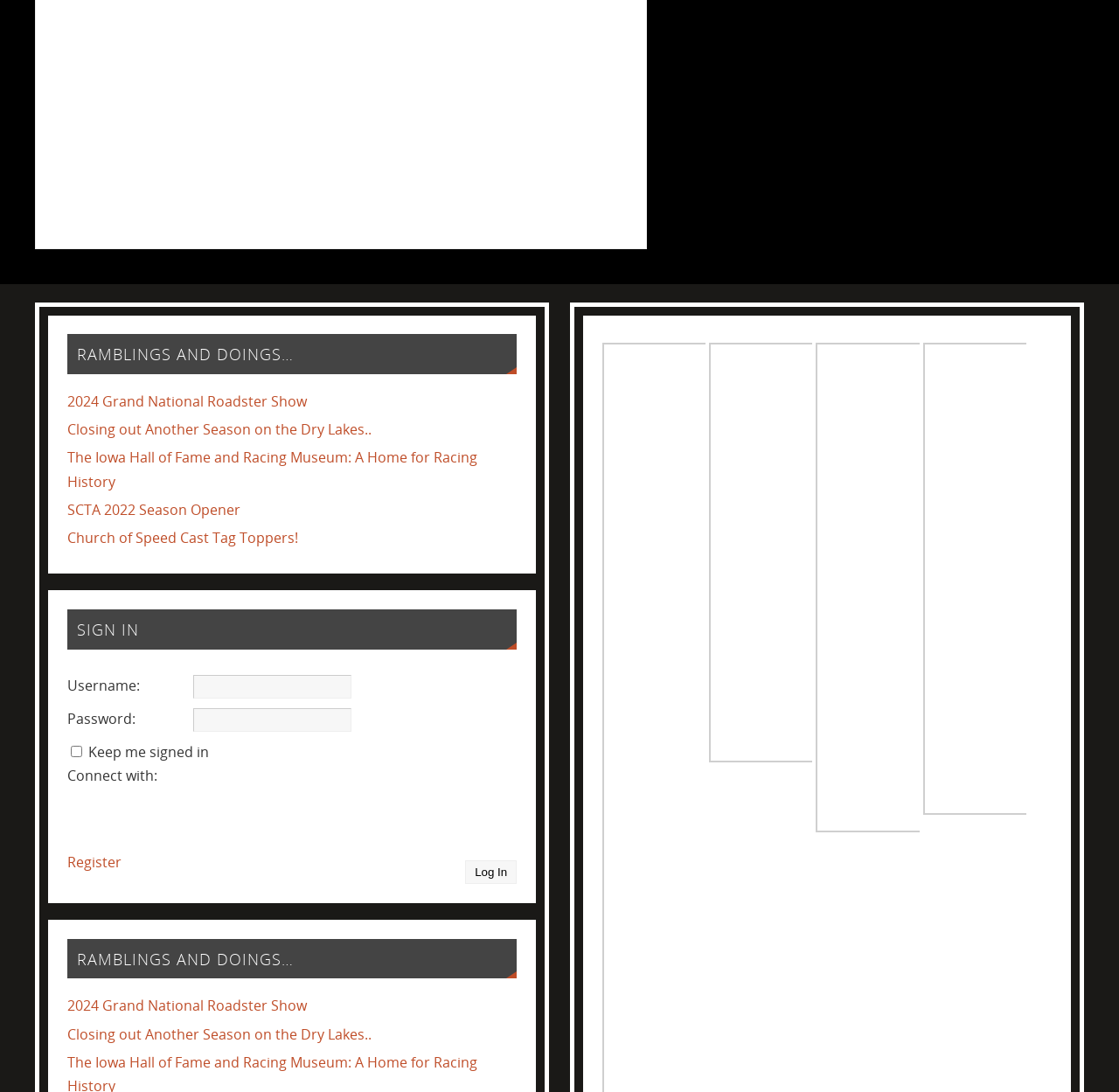Pinpoint the bounding box coordinates of the element you need to click to execute the following instruction: "Click the 'Register' link". The bounding box should be represented by four float numbers between 0 and 1, in the format [left, top, right, bottom].

[0.06, 0.779, 0.108, 0.801]